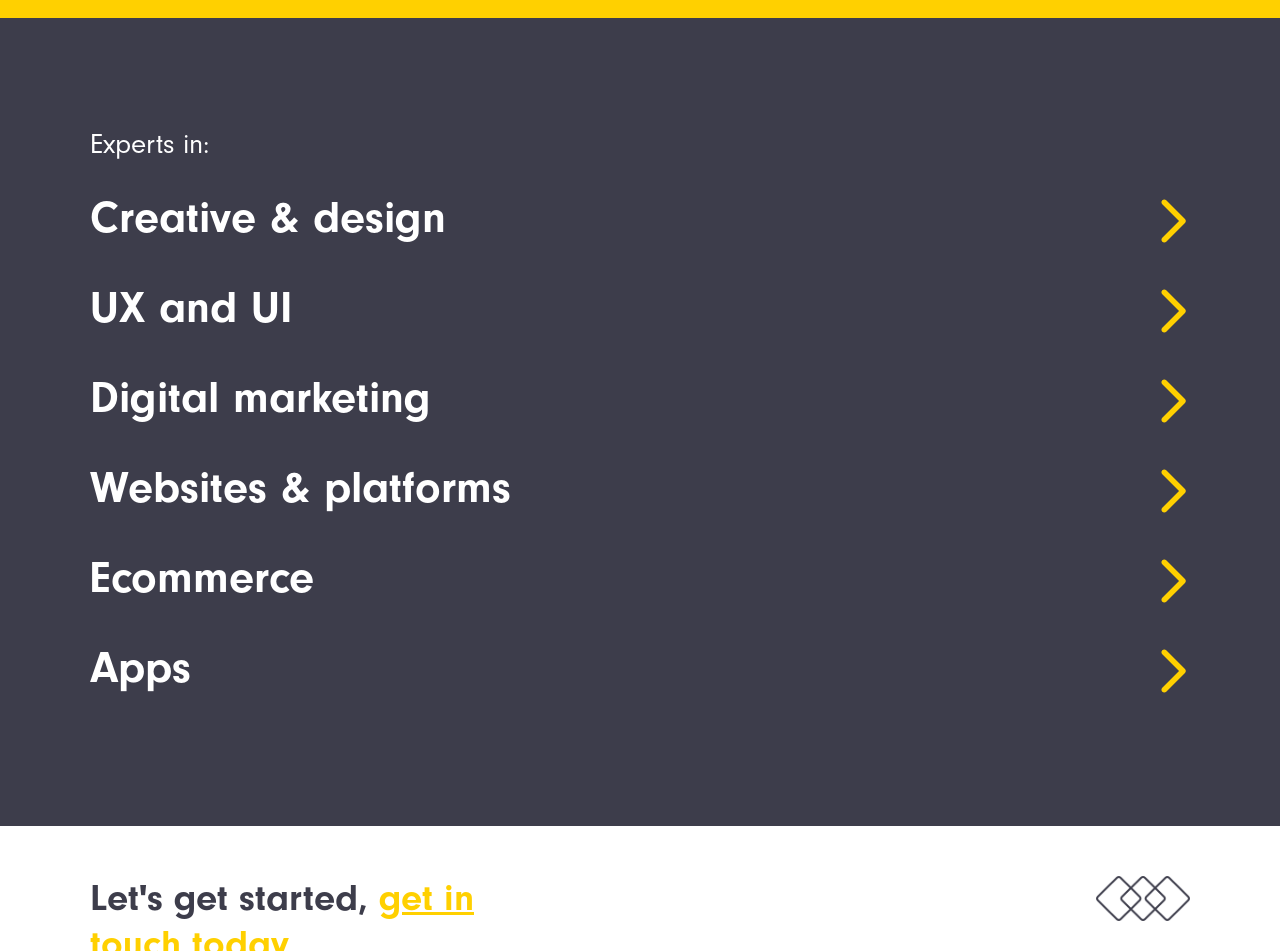Give a one-word or short-phrase answer to the following question: 
How many services are listed on the webpage?

6